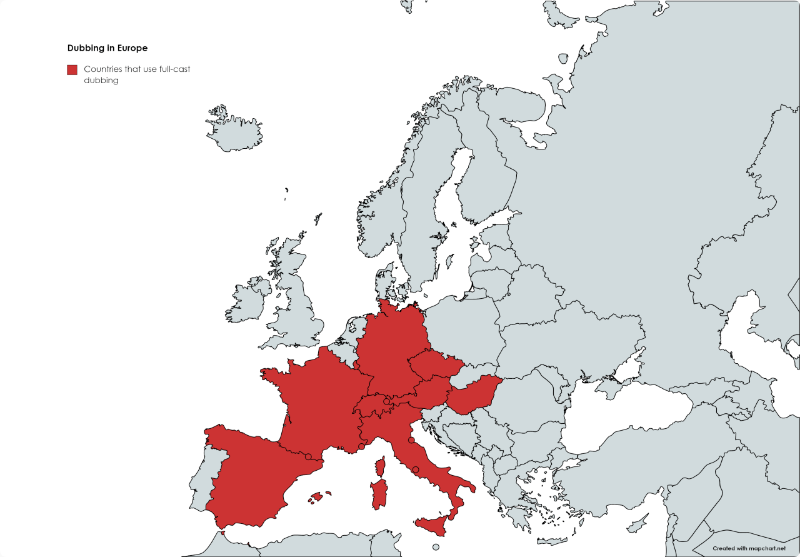Please reply to the following question using a single word or phrase: 
What is an alternative to dubbing?

Subtitling